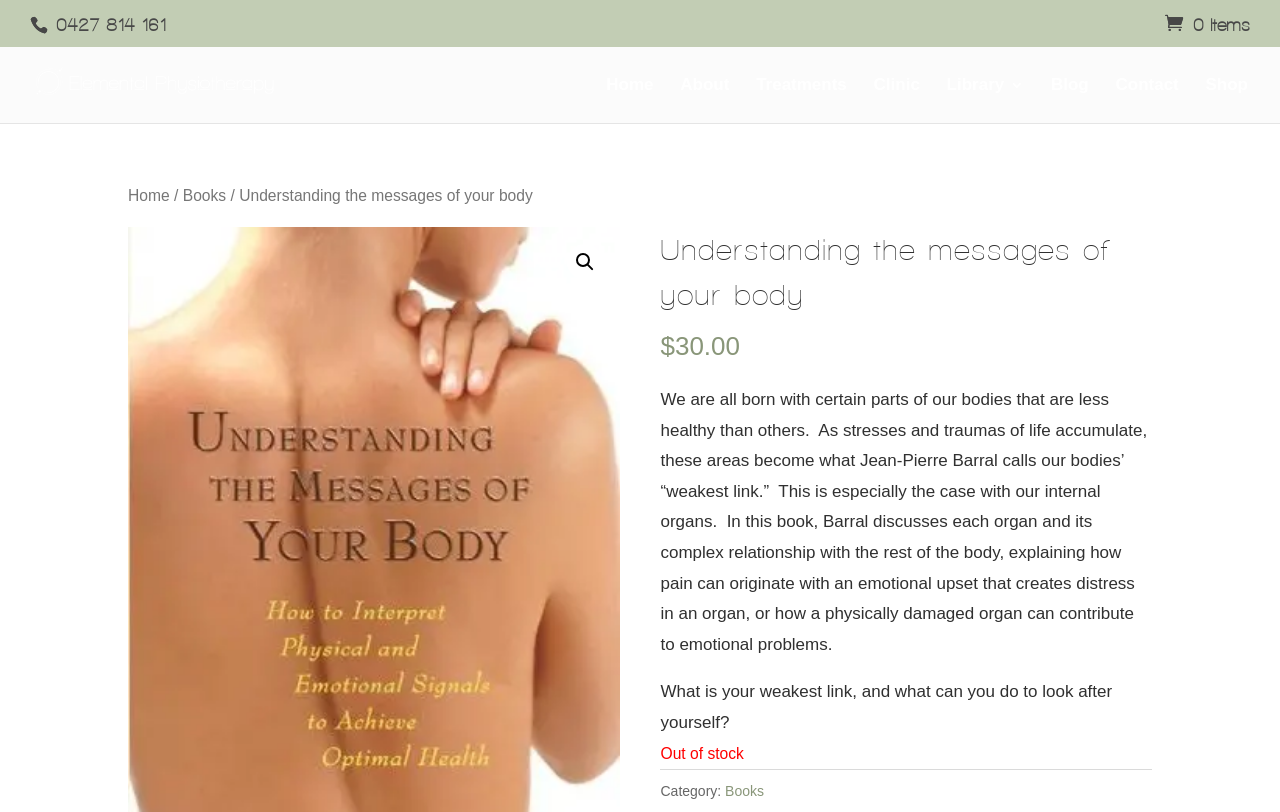What is the author's name?
Based on the image, answer the question in a detailed manner.

I found the author's name by looking at the text in the description of the book which mentions 'Jean-Pierre Barral calls our bodies’ “weakest link.”' and is located at [0.516, 0.48, 0.896, 0.805].